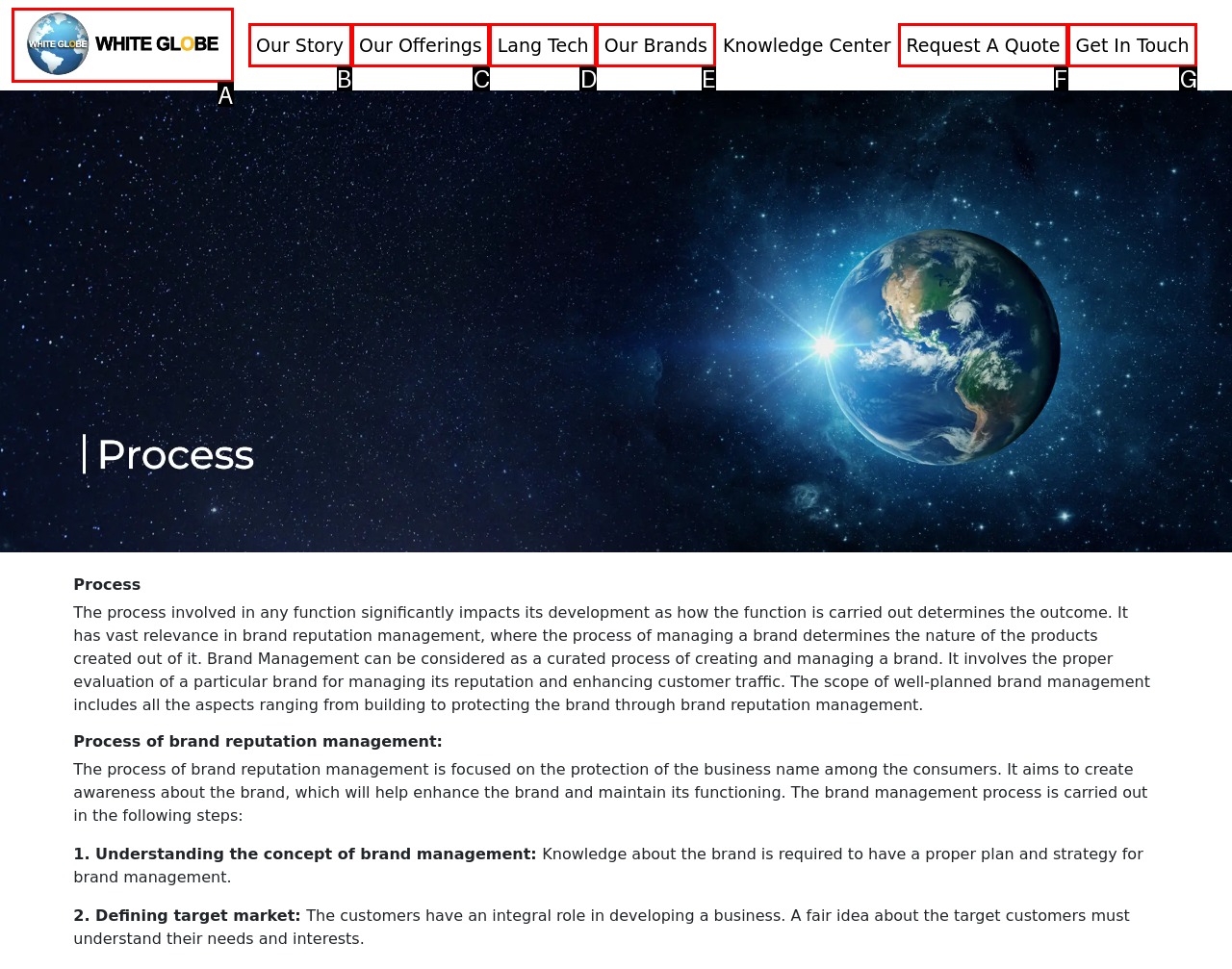Match the following description to the correct HTML element: Get In Touch Indicate your choice by providing the letter.

G